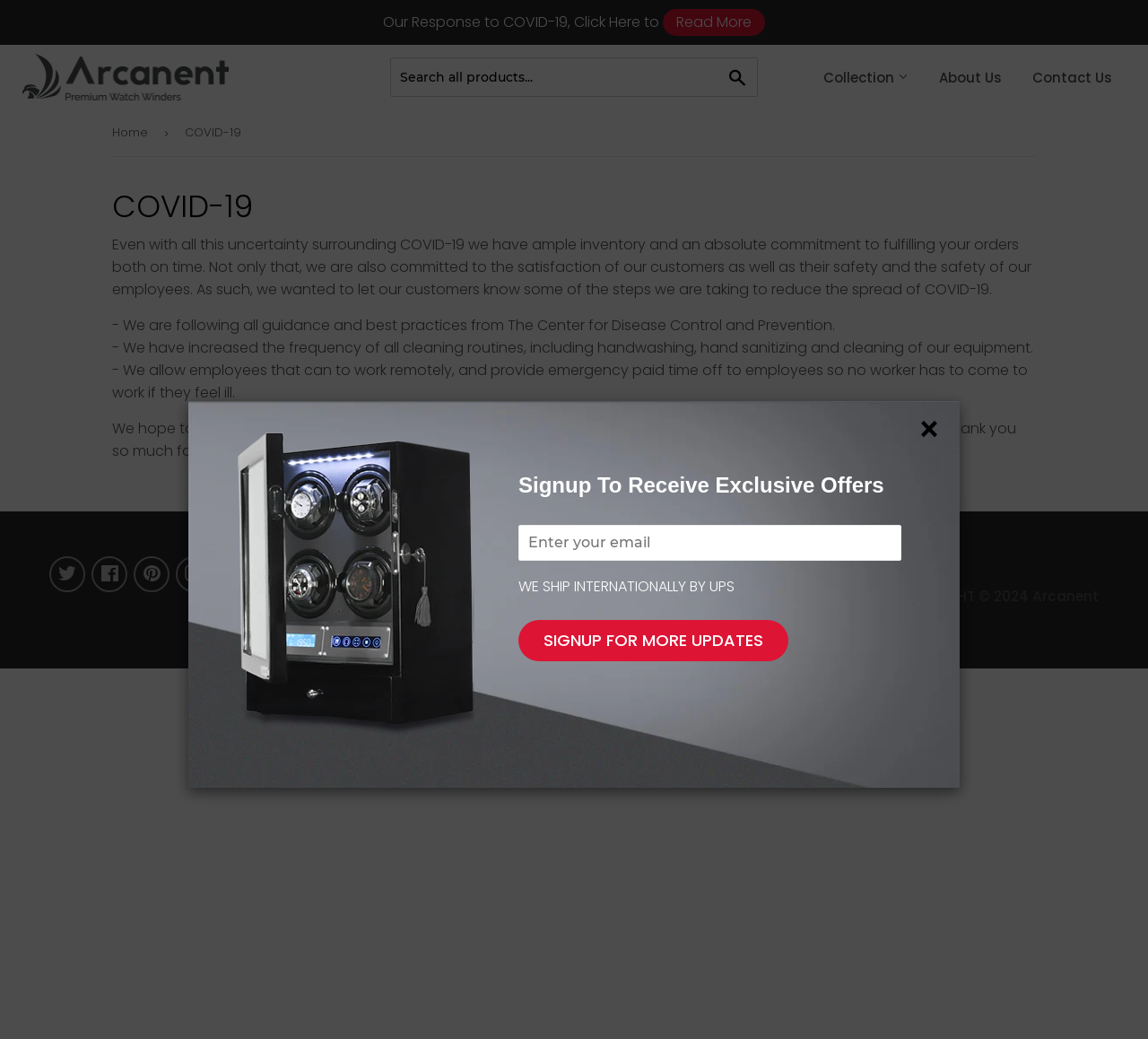What social media platforms is the company on?
Please provide a single word or phrase as your answer based on the screenshot.

5 platforms